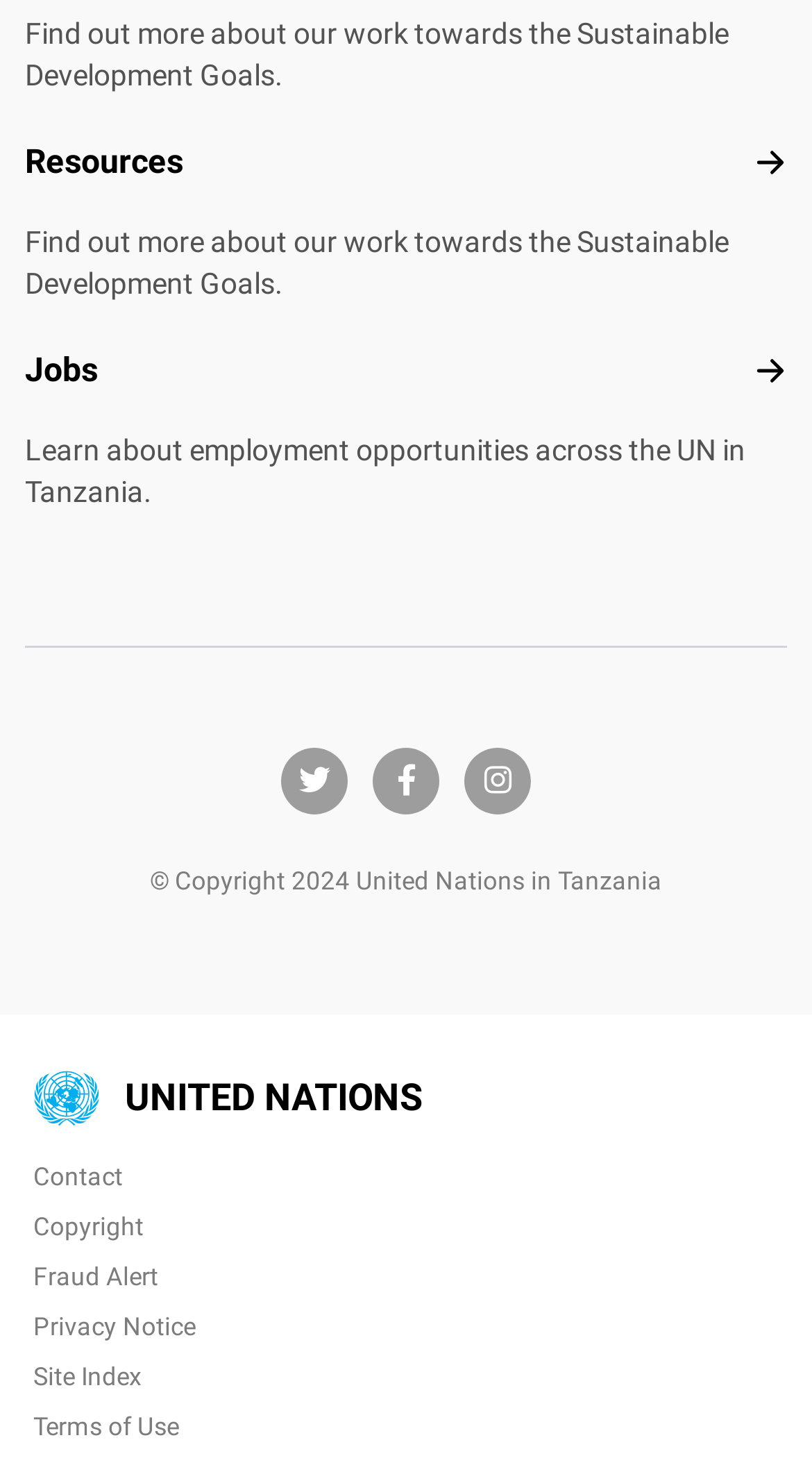Can you pinpoint the bounding box coordinates for the clickable element required for this instruction: "Learn about employment opportunities"? The coordinates should be four float numbers between 0 and 1, i.e., [left, top, right, bottom].

[0.031, 0.293, 0.918, 0.343]